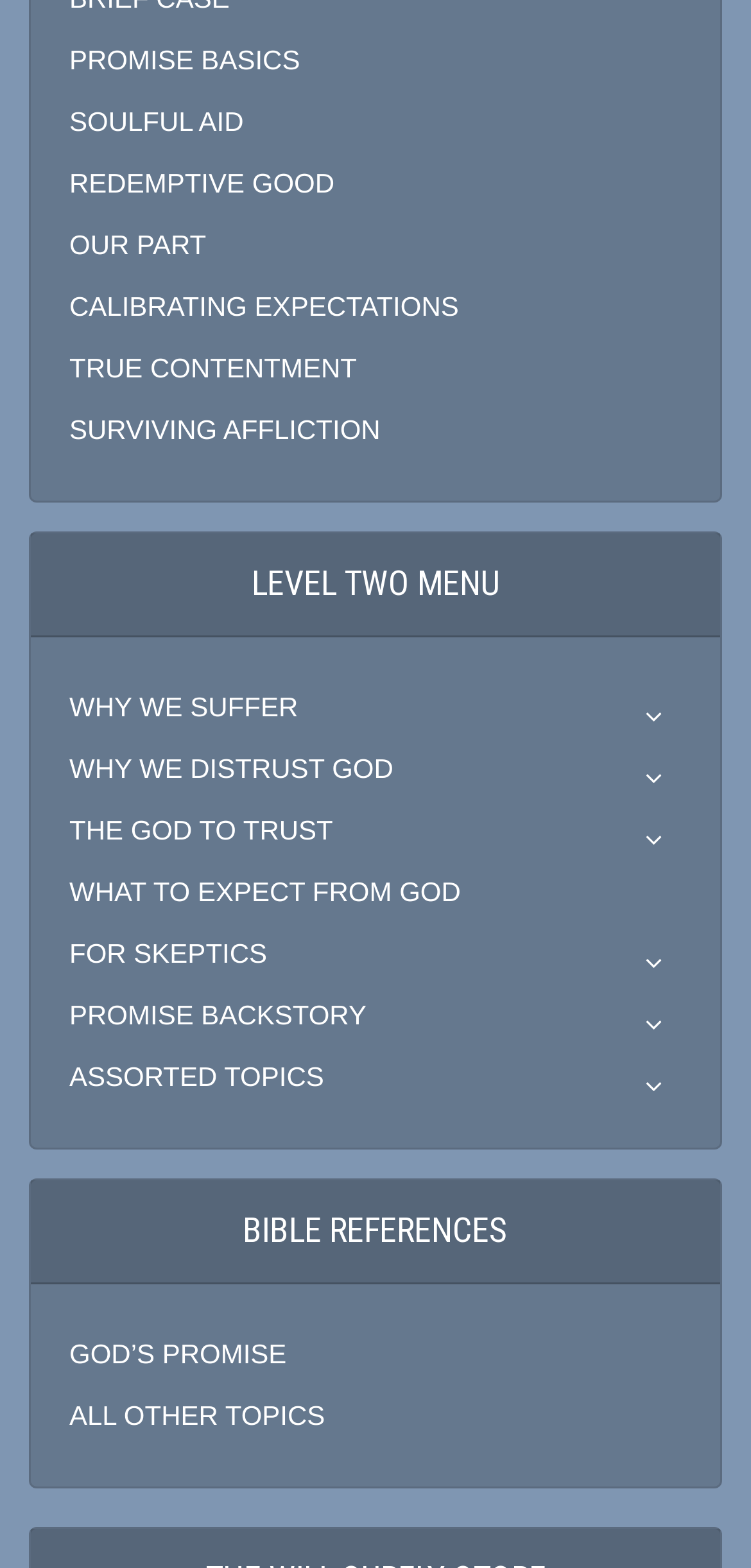Provide a short, one-word or phrase answer to the question below:
What is the first link on the webpage?

PROMISE BASICS